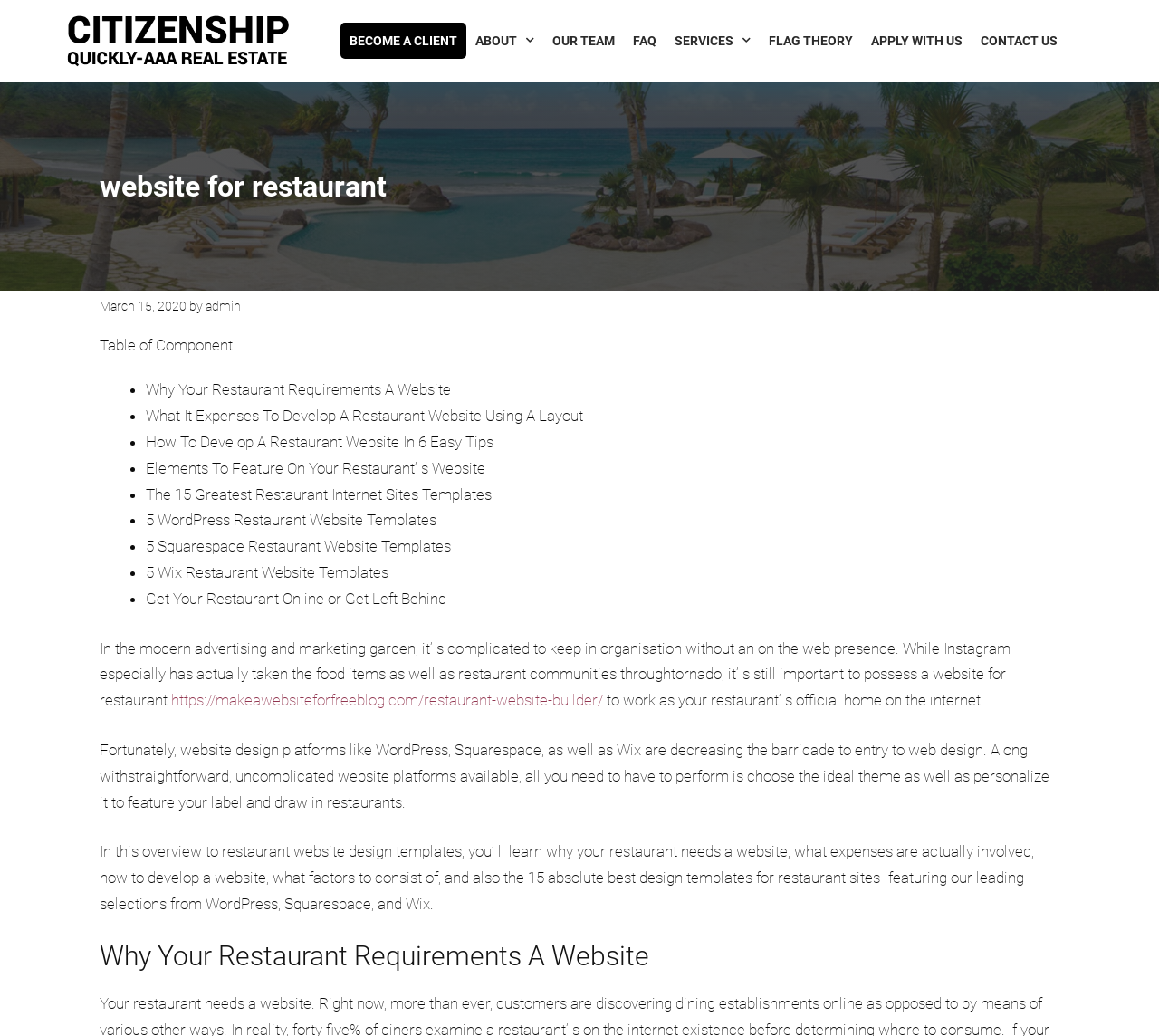How many list markers are there on the webpage?
Based on the image, respond with a single word or phrase.

10